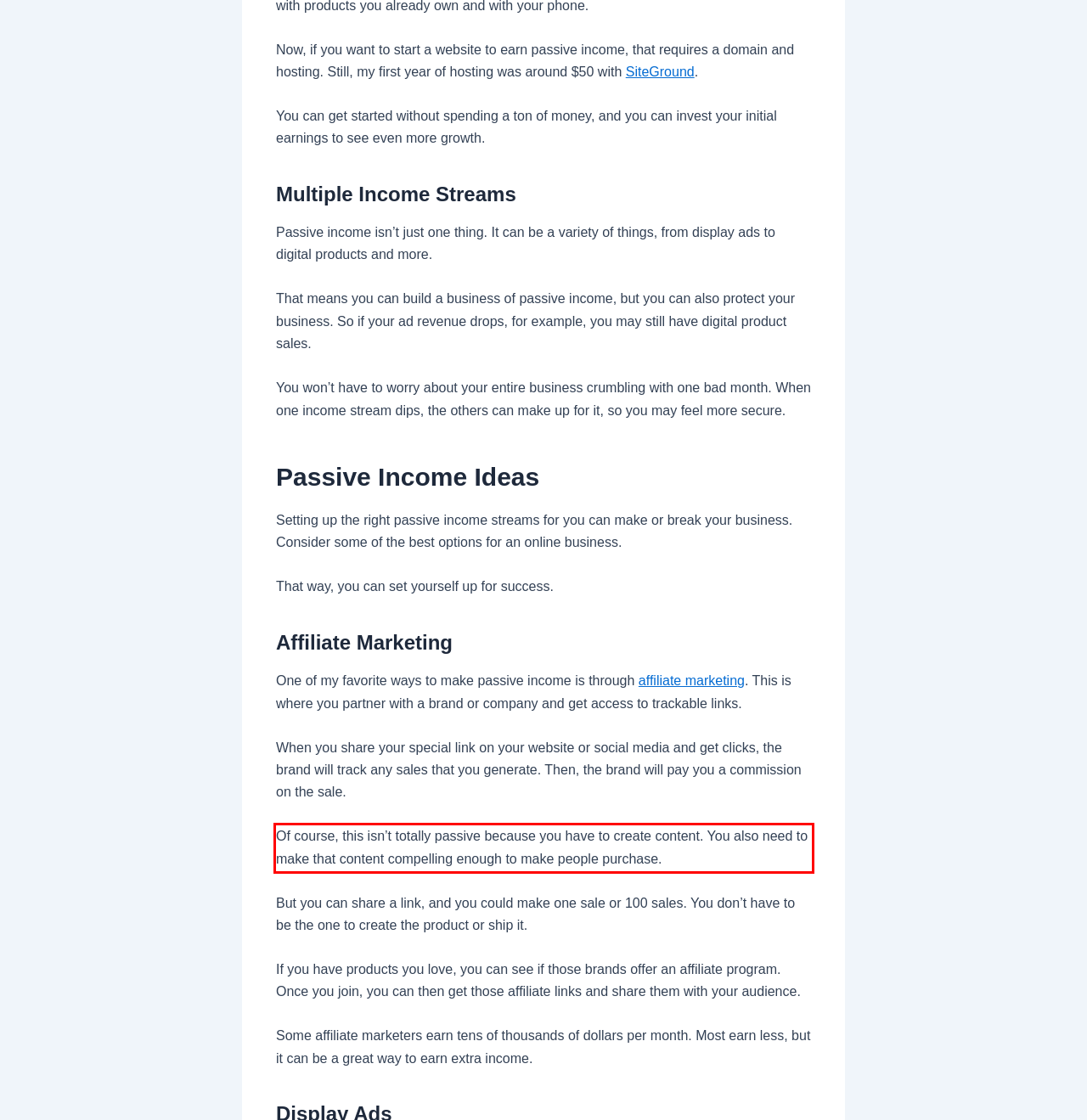You are provided with a screenshot of a webpage that includes a UI element enclosed in a red rectangle. Extract the text content inside this red rectangle.

Of course, this isn’t totally passive because you have to create content. You also need to make that content compelling enough to make people purchase.